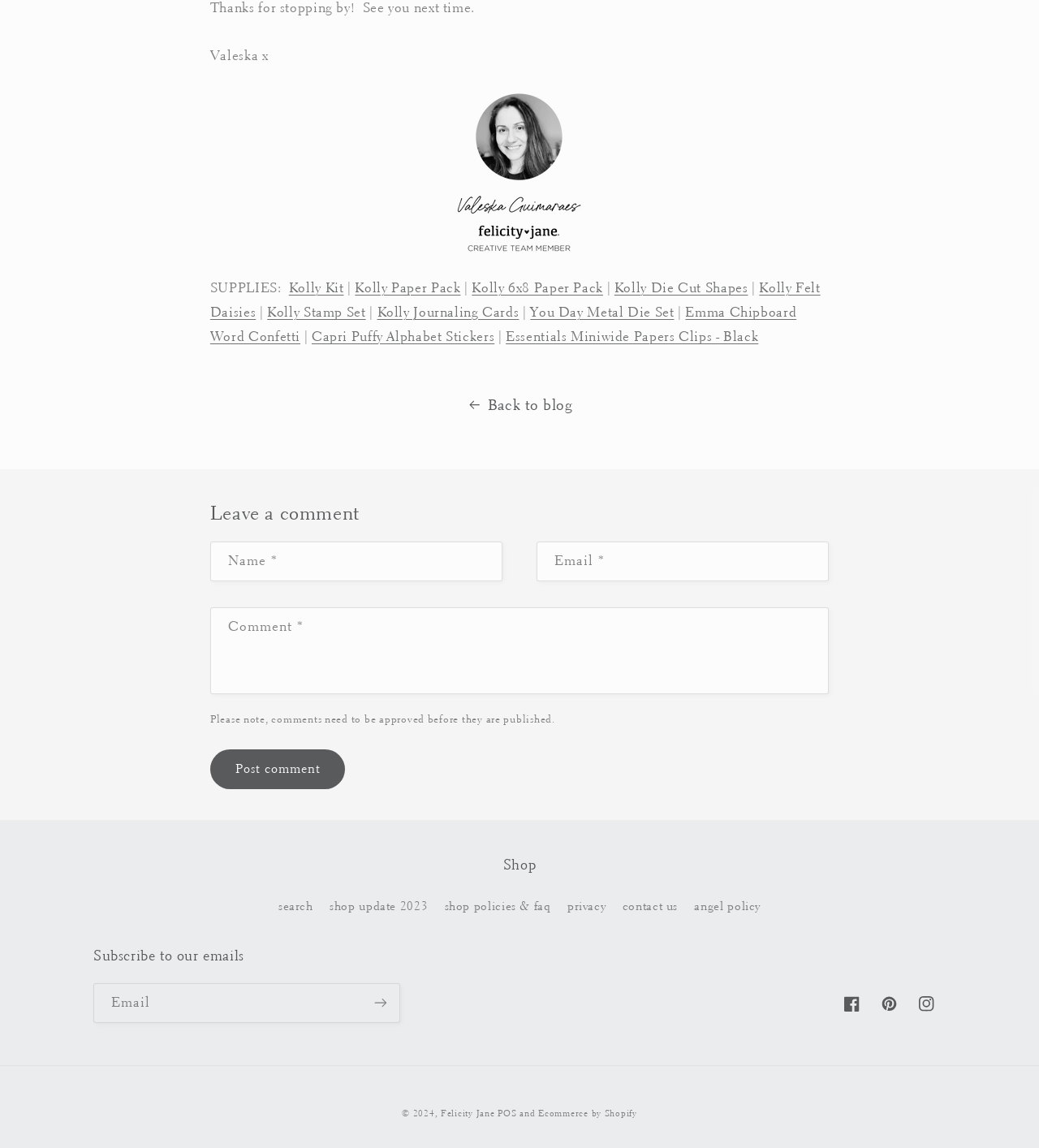Identify the bounding box coordinates for the element that needs to be clicked to fulfill this instruction: "Subscribe to our emails". Provide the coordinates in the format of four float numbers between 0 and 1: [left, top, right, bottom].

[0.348, 0.856, 0.384, 0.891]